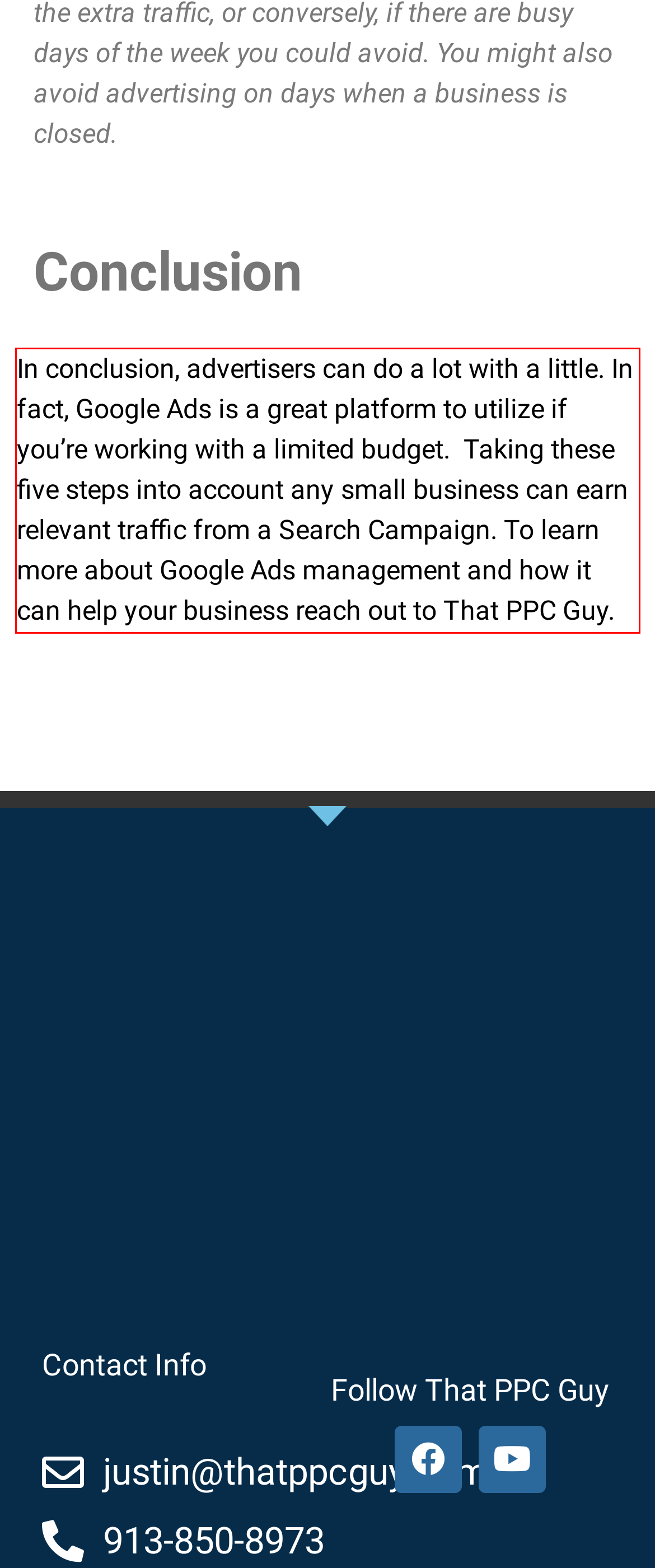Examine the webpage screenshot and use OCR to obtain the text inside the red bounding box.

In conclusion, advertisers can do a lot with a little. In fact, Google Ads is a great platform to utilize if you’re working with a limited budget. Taking these five steps into account any small business can earn relevant traffic from a Search Campaign. To learn more about Google Ads management and how it can help your business reach out to That PPC Guy.